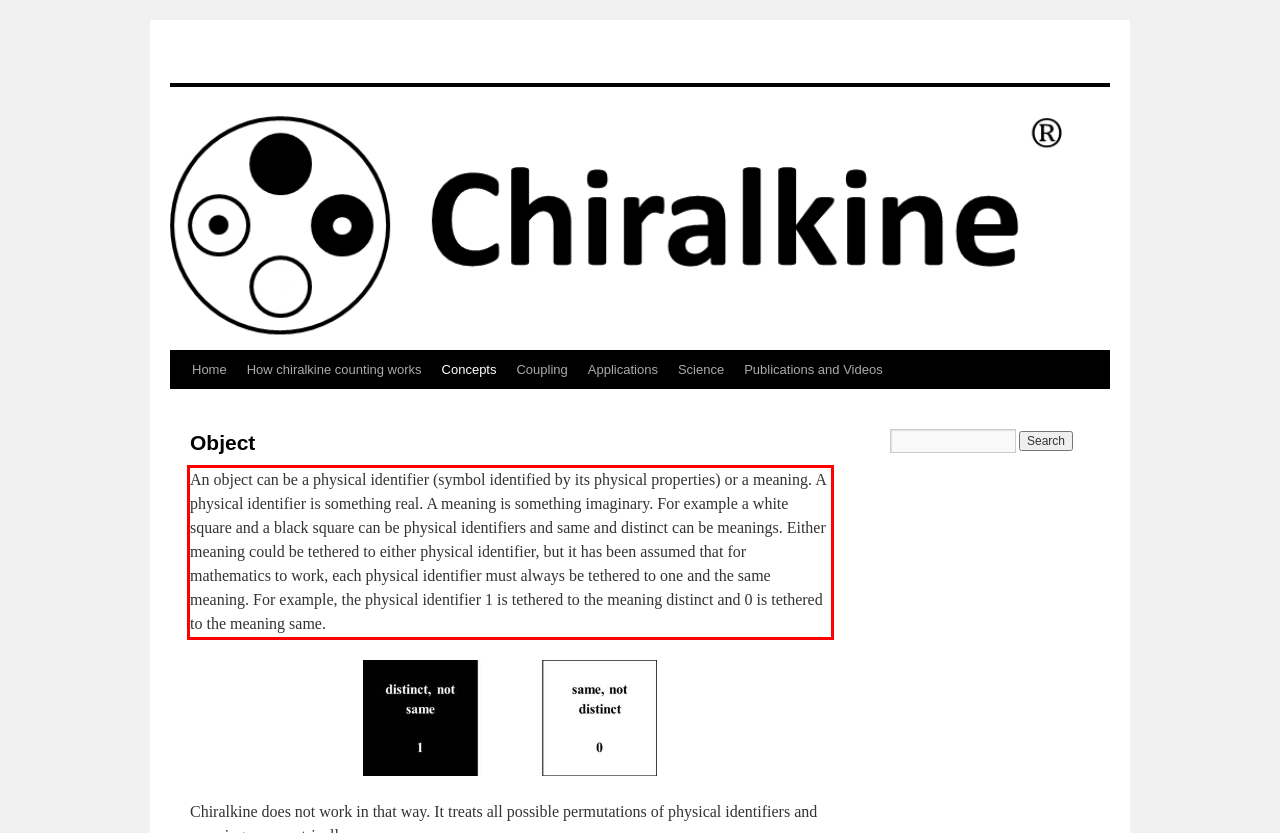You have a screenshot of a webpage, and there is a red bounding box around a UI element. Utilize OCR to extract the text within this red bounding box.

An object can be a physical identifier (symbol identified by its physical properties) or a meaning. A physical identifier is something real. A meaning is something imaginary. For example a white square and a black square can be physical identifiers and same and distinct can be meanings. Either meaning could be tethered to either physical identifier, but it has been assumed that for mathematics to work, each physical identifier must always be tethered to one and the same meaning. For example, the physical identifier 1 is tethered to the meaning distinct and 0 is tethered to the meaning same.